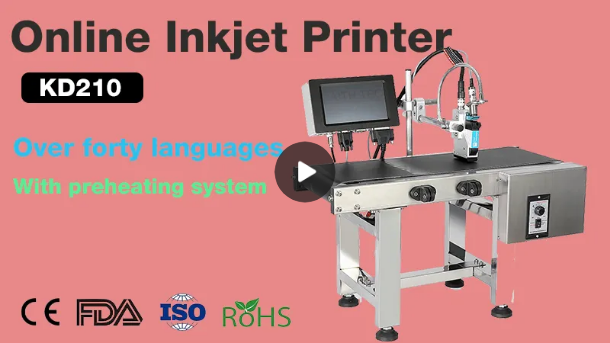Provide a one-word or short-phrase answer to the question:
What type of display does the printer have?

touchscreen